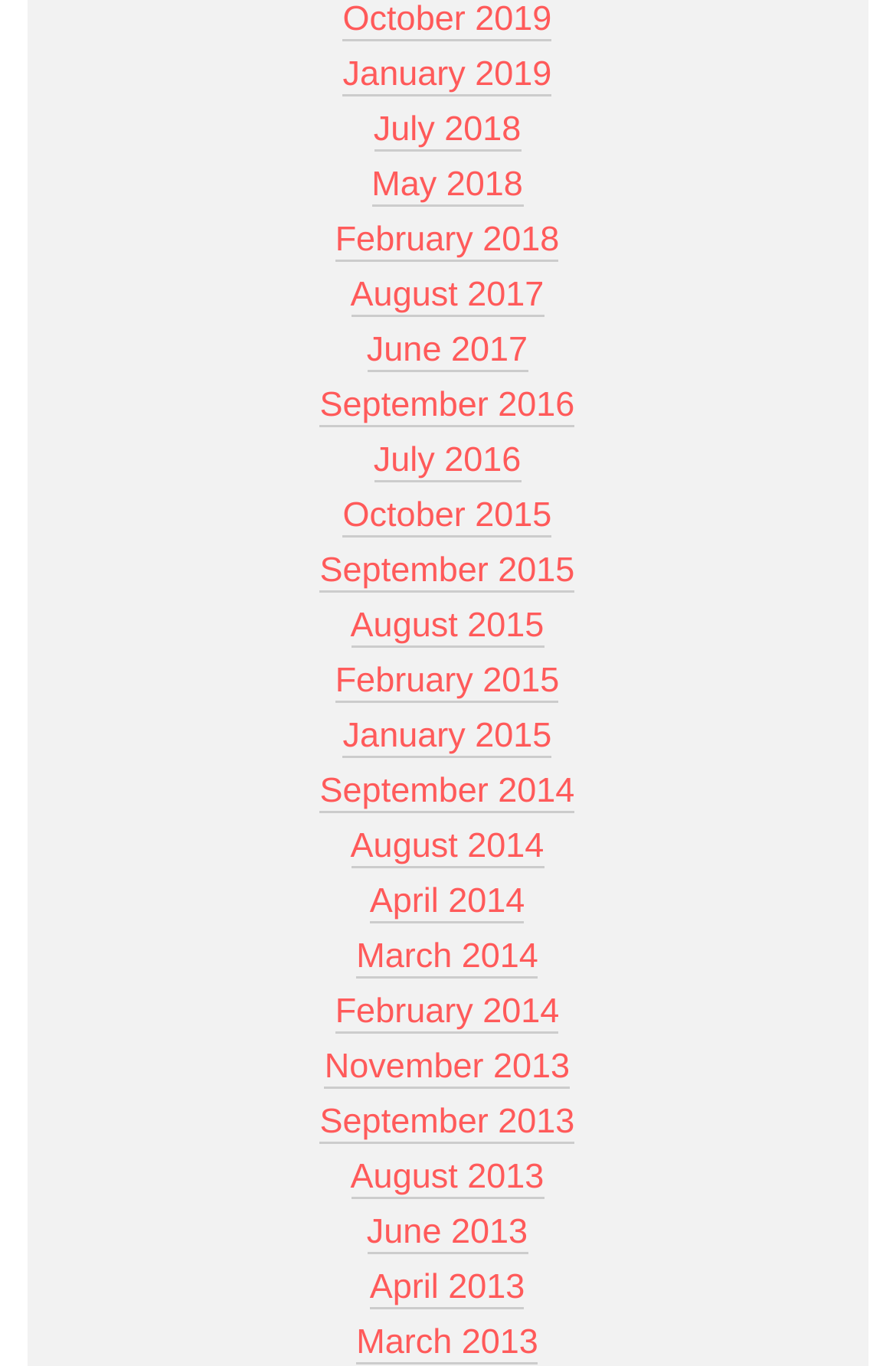Determine the bounding box coordinates of the region that needs to be clicked to achieve the task: "View January 2019".

[0.383, 0.041, 0.616, 0.071]